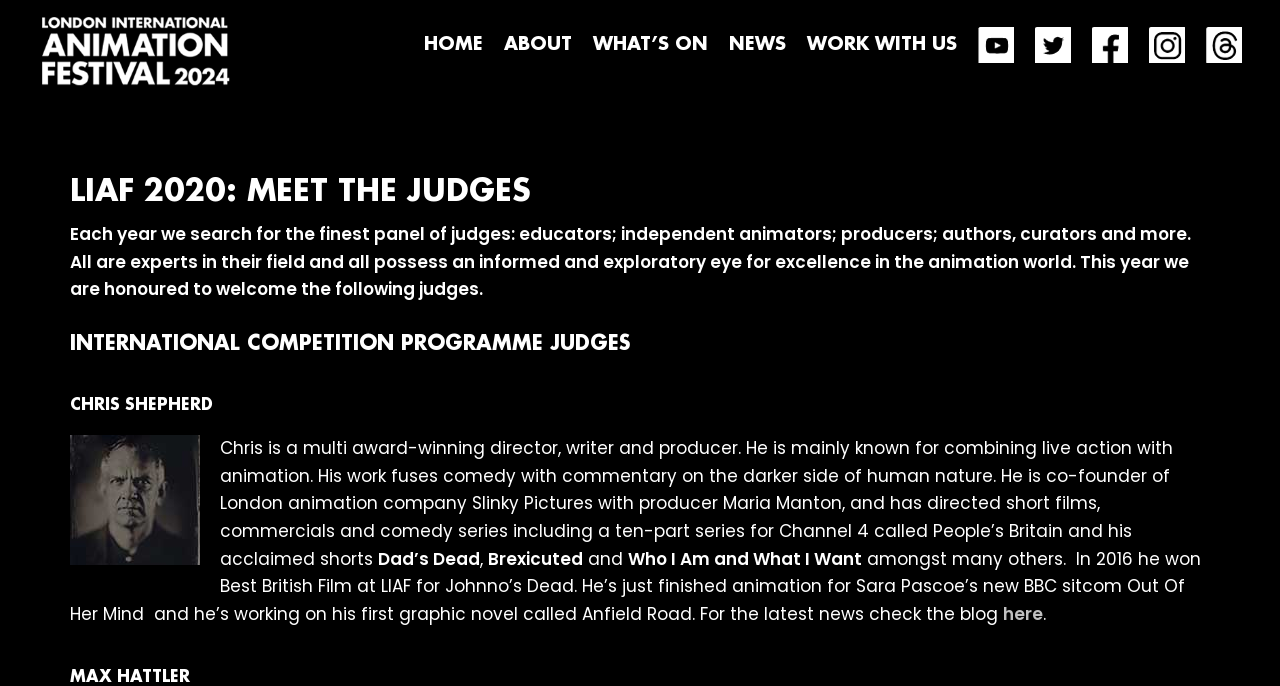Give a detailed account of the webpage.

The webpage is about the London International Animation Festival (LIAF) 2020, specifically introducing the judges for the event. At the top, there are three "Skip to" links, followed by a link to the LIAF website and its logo. Below that, there is a main navigation menu with links to "HOME", "ABOUT", "WHAT'S ON", "NEWS", "WORK WITH US", and social media links to Instagram and Threads.

The main content of the page is divided into sections. The first section has a heading "LIAF 2020: MEET THE JUDGES" and a paragraph describing the judges' expertise and qualifications. Below that, there is a section titled "INTERNATIONAL COMPETITION PROGRAMME JUDGES", which lists the judges.

The first judge introduced is Chris Shepherd, with a heading and a photo of him. His bio describes his work as a multi-award-winning director, writer, and producer, and lists some of his notable projects, including short films and comedy series. There are also links to his blog and other related content.

Overall, the webpage is focused on presenting the judges for the LIAF 2020 event, with a clear and organized layout that makes it easy to navigate and read about each judge's background and accomplishments.